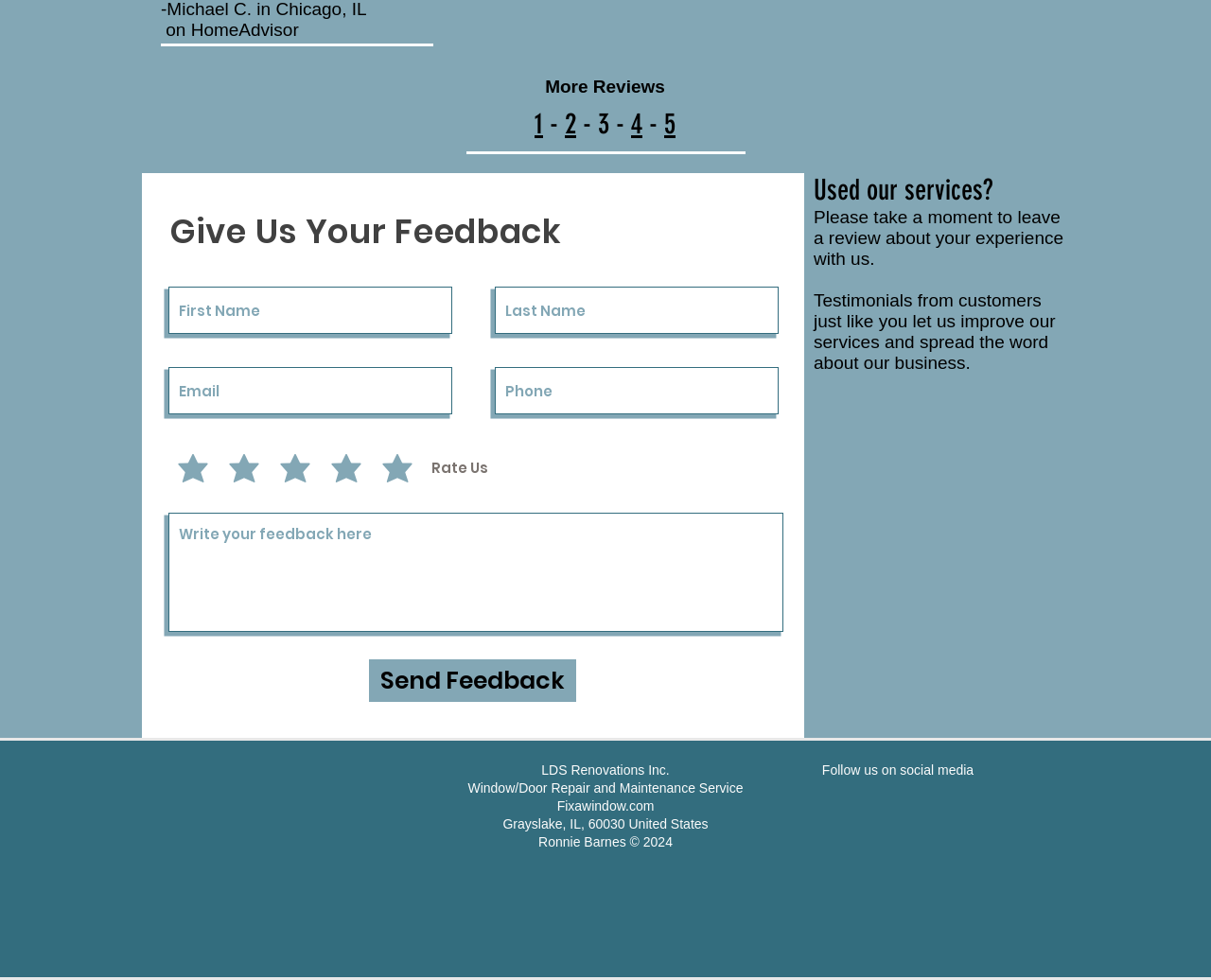What is the location of the company?
Provide a thorough and detailed answer to the question.

I found the company location by looking at the bottom section of the webpage, where the contact information is usually located. The text 'Grayslake, IL, 60030 United States' is displayed, indicating that it is the company location.